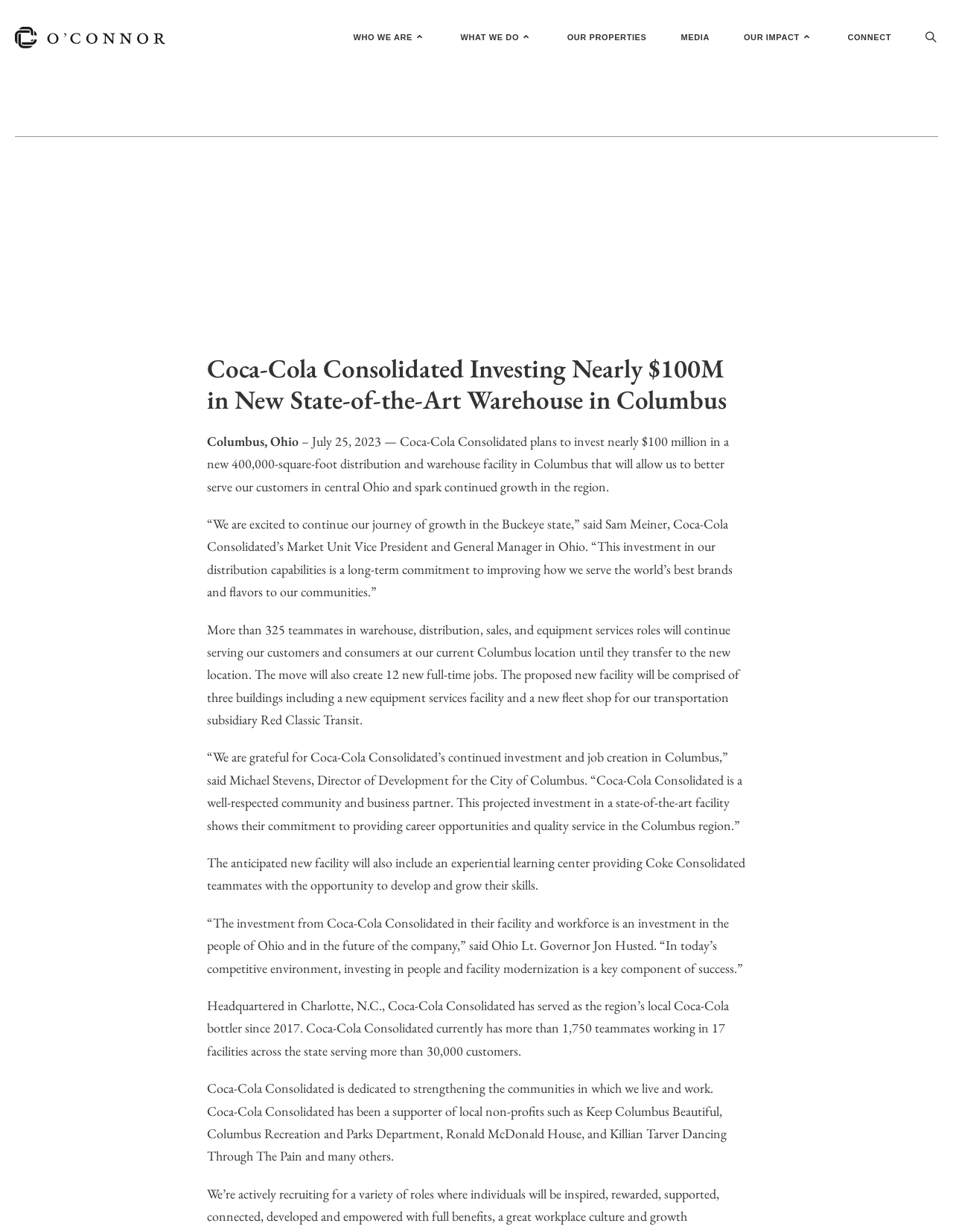Please identify the bounding box coordinates of the clickable area that will allow you to execute the instruction: "Share".

None